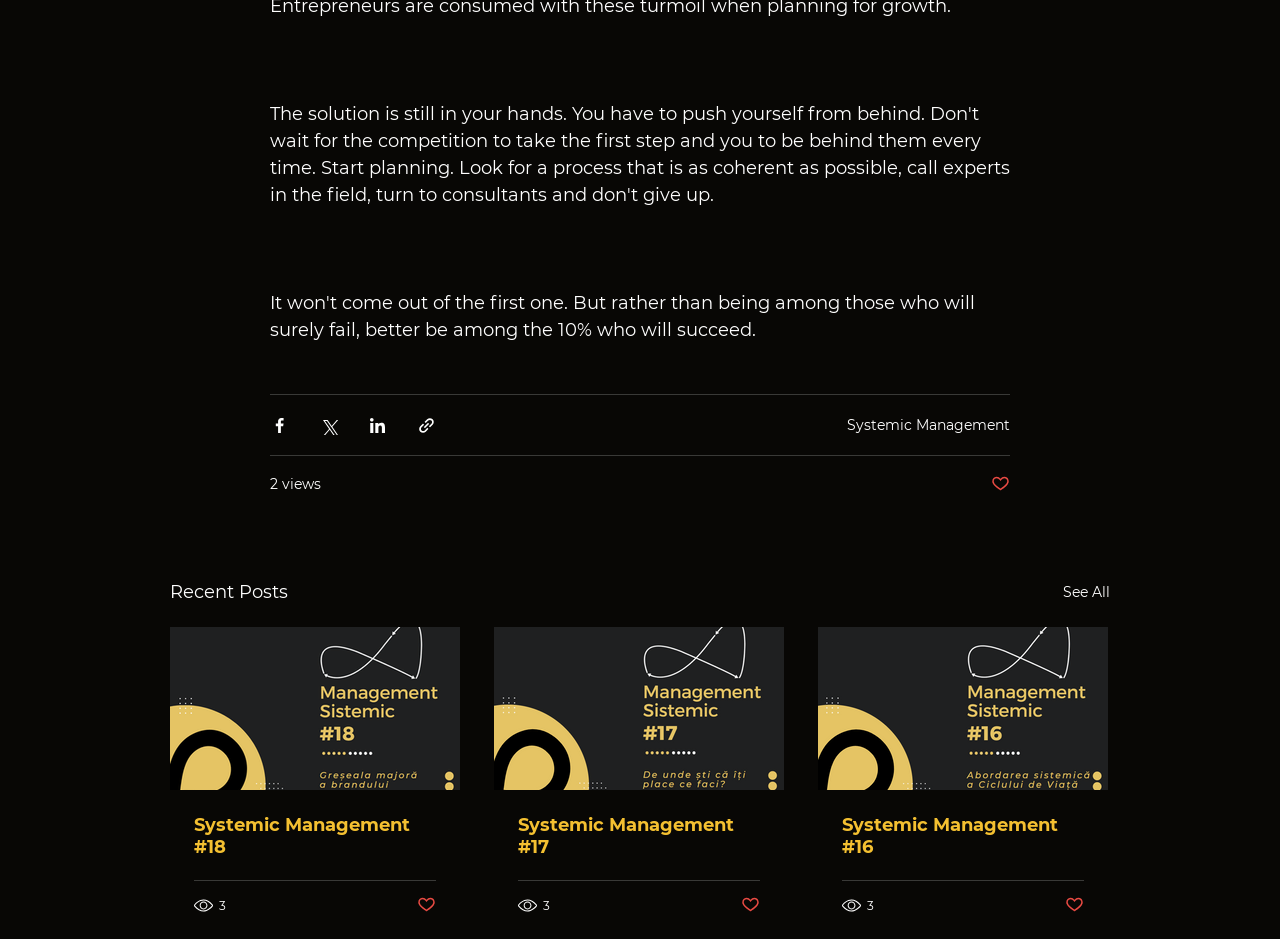Please identify the bounding box coordinates of the clickable region that I should interact with to perform the following instruction: "Read the article". The coordinates should be expressed as four float numbers between 0 and 1, i.e., [left, top, right, bottom].

[0.133, 0.668, 0.359, 0.999]